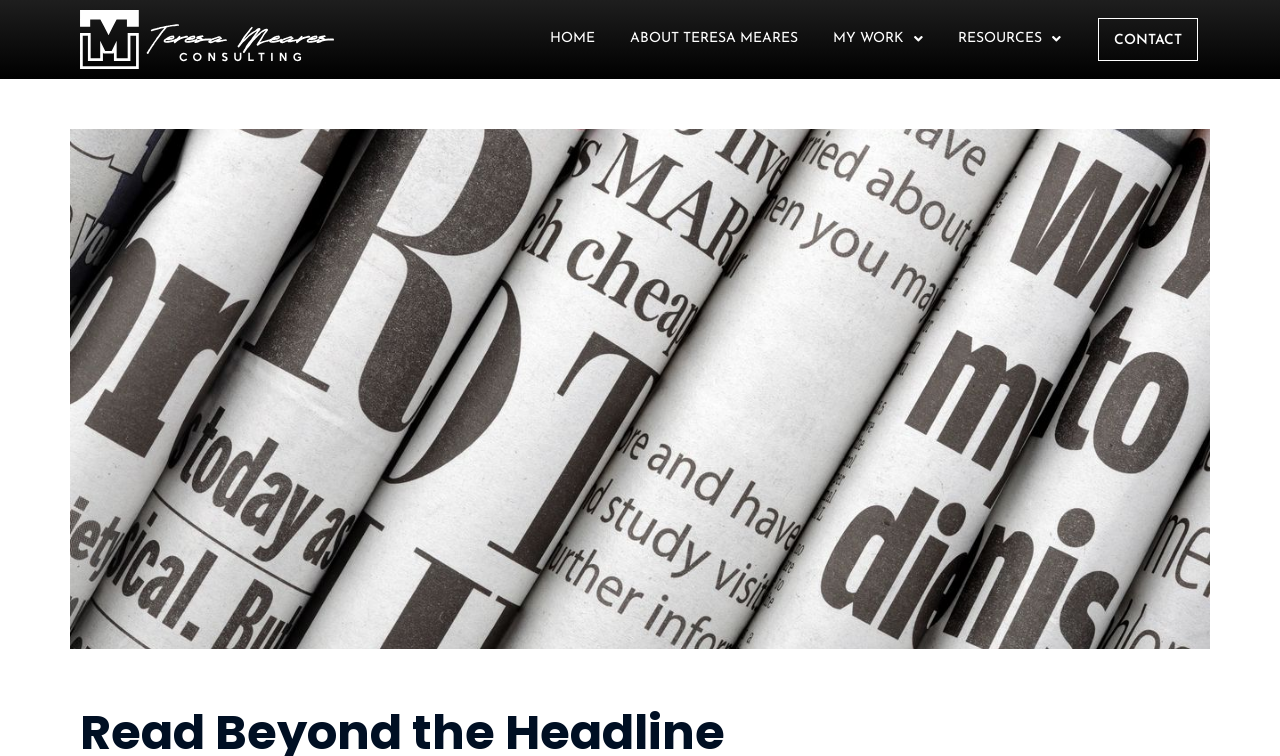Construct a comprehensive description capturing every detail on the webpage.

The webpage is titled "Read Beyond the Headline – Teresa Meares". At the top left, there is a link with no text. To the right of this link, there are four navigation links: "HOME", "ABOUT TERESA MEARES", a dropdown menu labeled "MY WORK", and another dropdown menu labeled "RESOURCES". The "MY WORK" and "RESOURCES" menus are positioned side by side, with "MY WORK" on the left. The "CONTACT" link is located at the top right corner of the page.